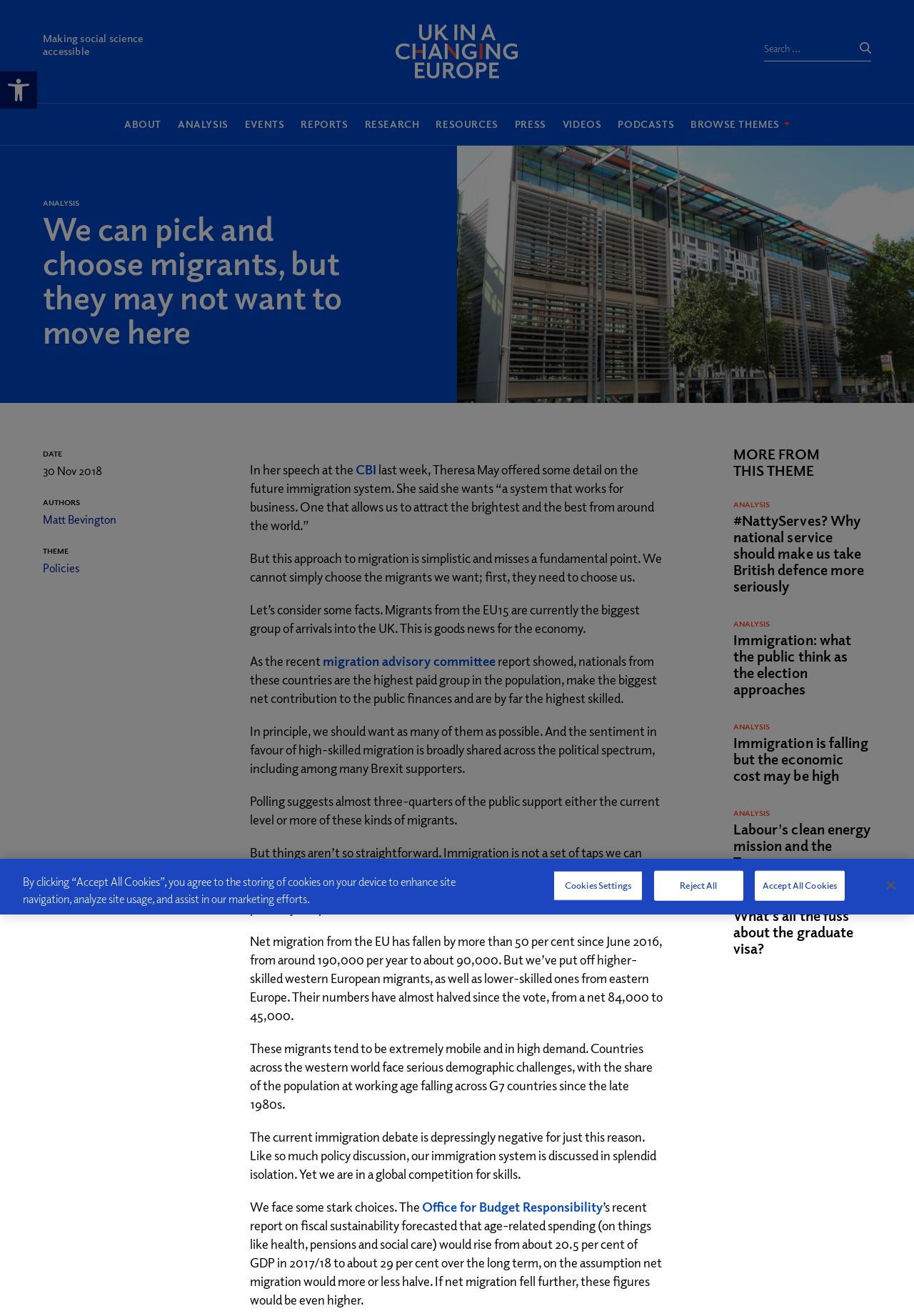What is the theme of the article?
Provide a comprehensive and detailed answer to the question.

The theme of the article can be determined by looking at the 'THEME' section, which mentions 'Policies' as the theme.